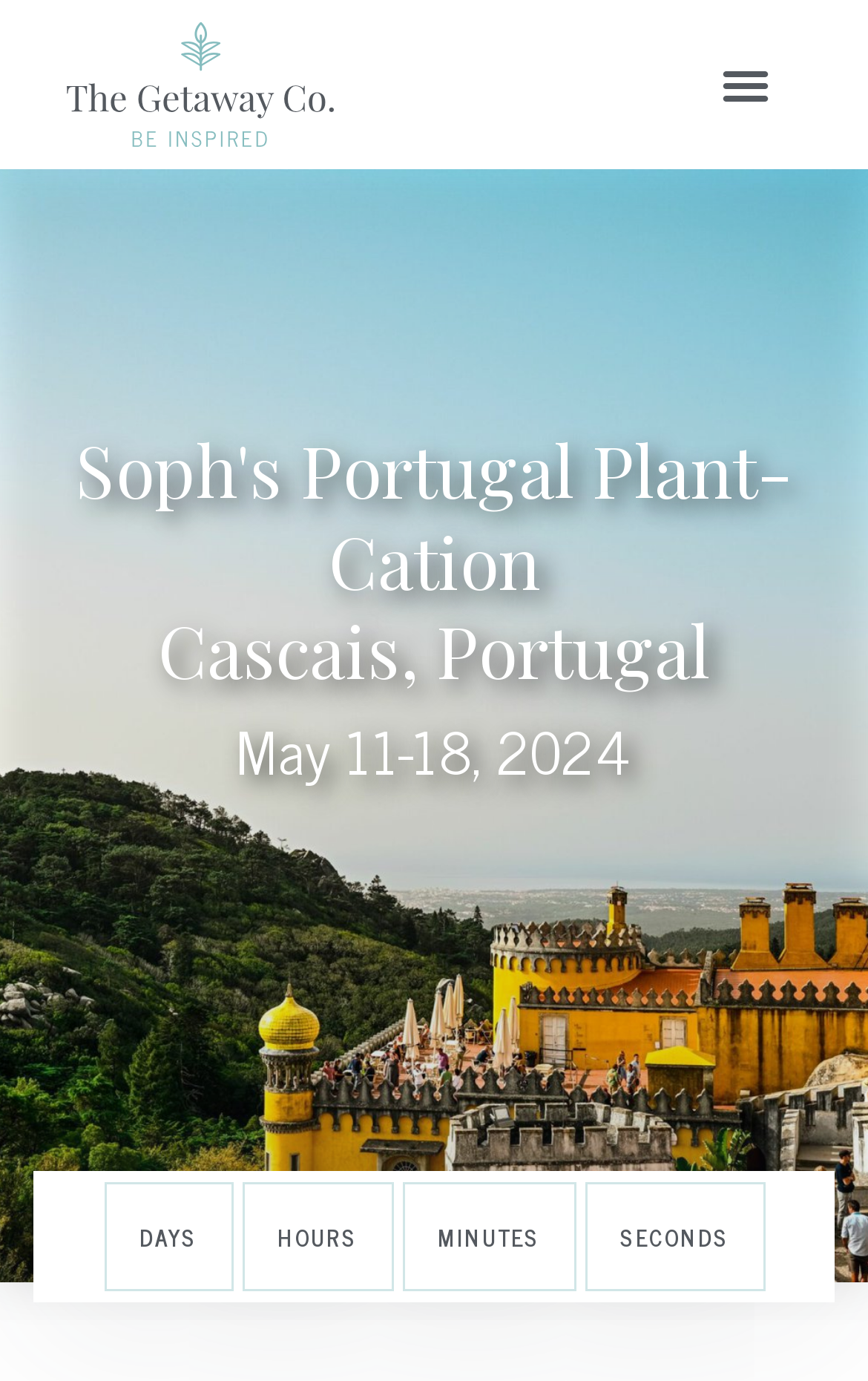Respond with a single word or phrase to the following question: What is the current state of the menu toggle button?

Not expanded